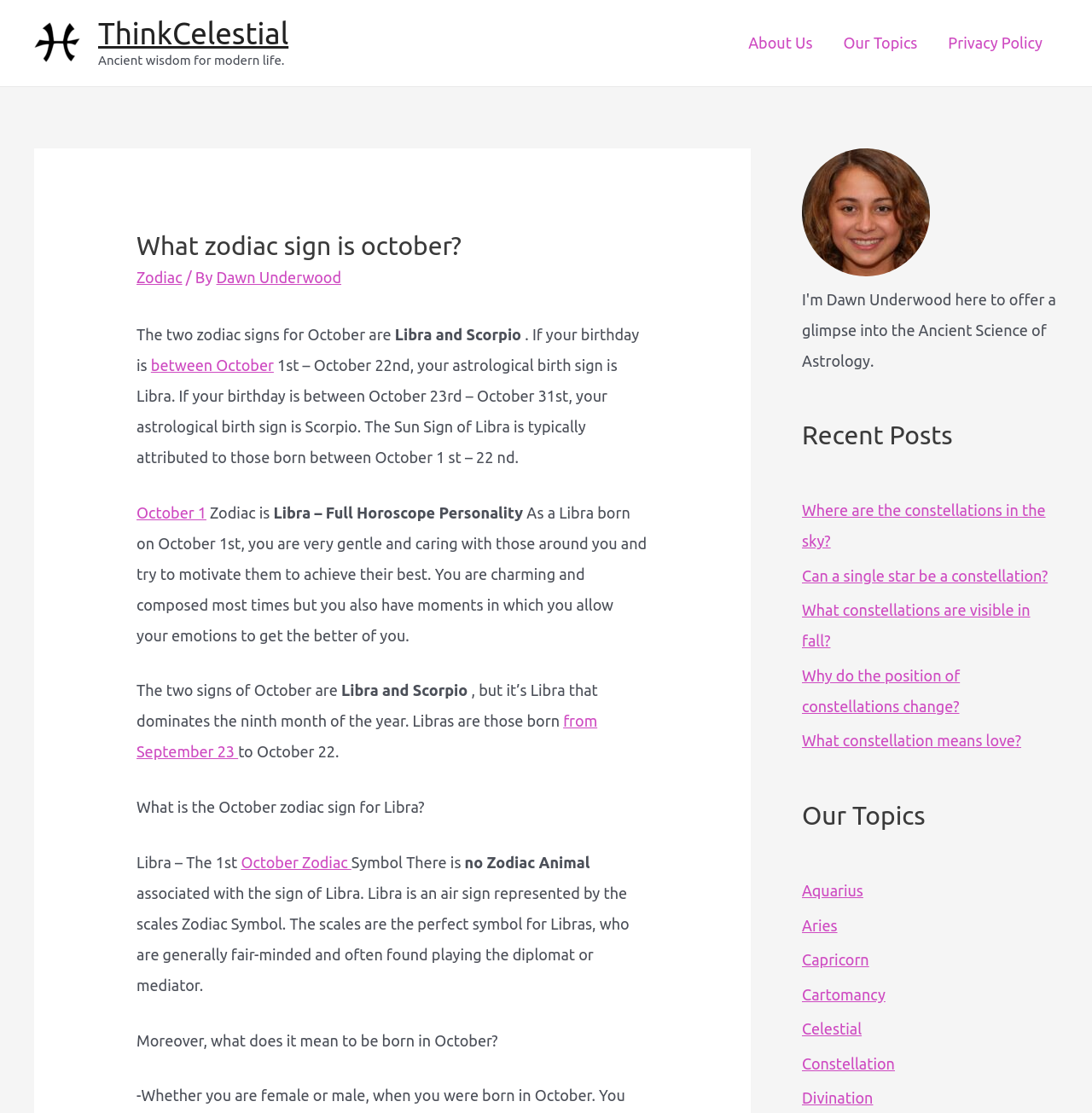Please determine the bounding box coordinates for the element with the description: "Celestial".

[0.734, 0.917, 0.789, 0.932]